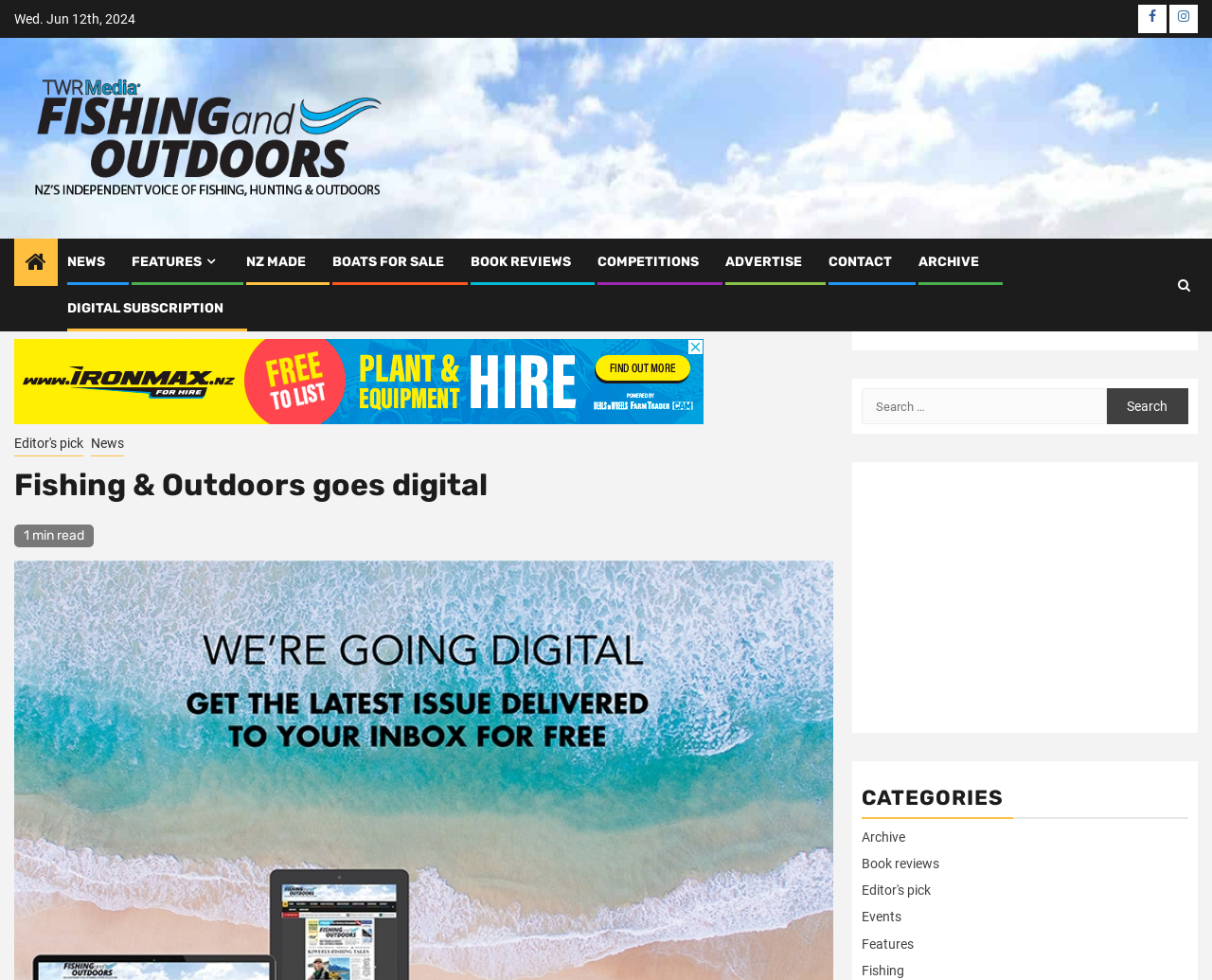How many social media links are on the top right?
Please use the image to deliver a detailed and complete answer.

I counted the number of social media links on the top right corner of the webpage and found two links, one for Facebook and one for Instagram.